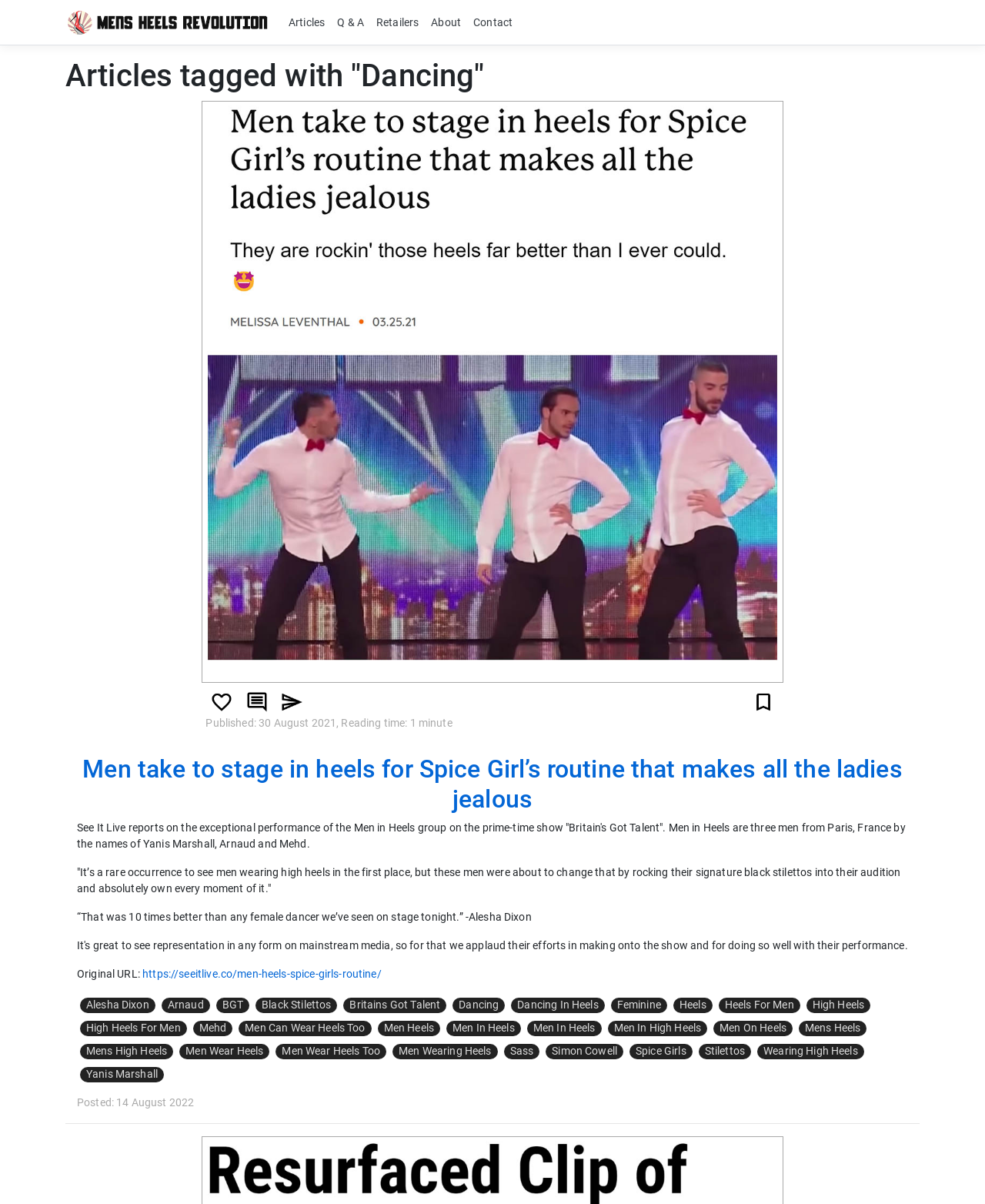Given the element description, predict the bounding box coordinates in the format (top-left x, top-left y, bottom-right x, bottom-right y), using floating point numbers between 0 and 1: Mens Heels

[0.811, 0.848, 0.88, 0.861]